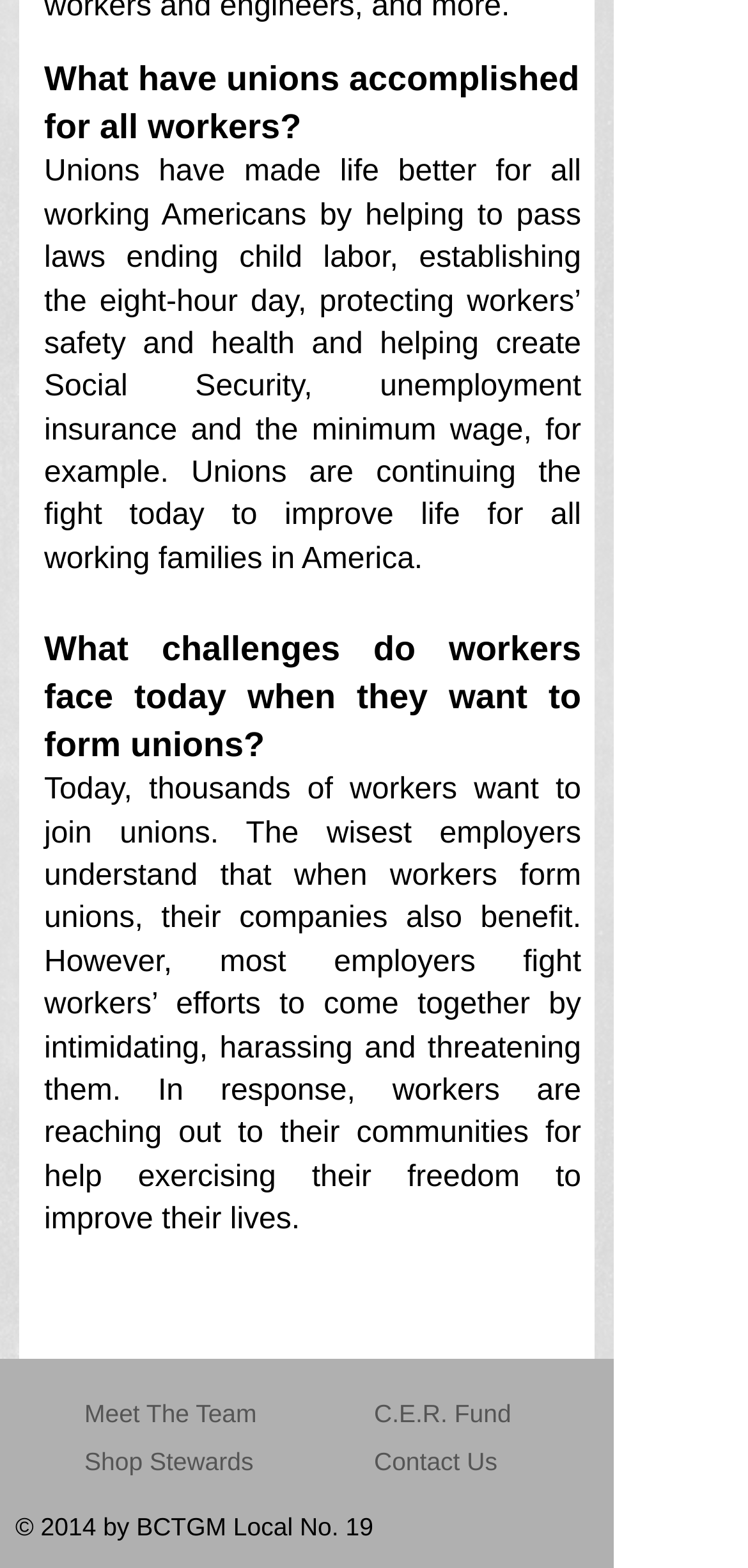What is the purpose of unions according to the webpage?
Please use the visual content to give a single word or phrase answer.

Improve life for workers